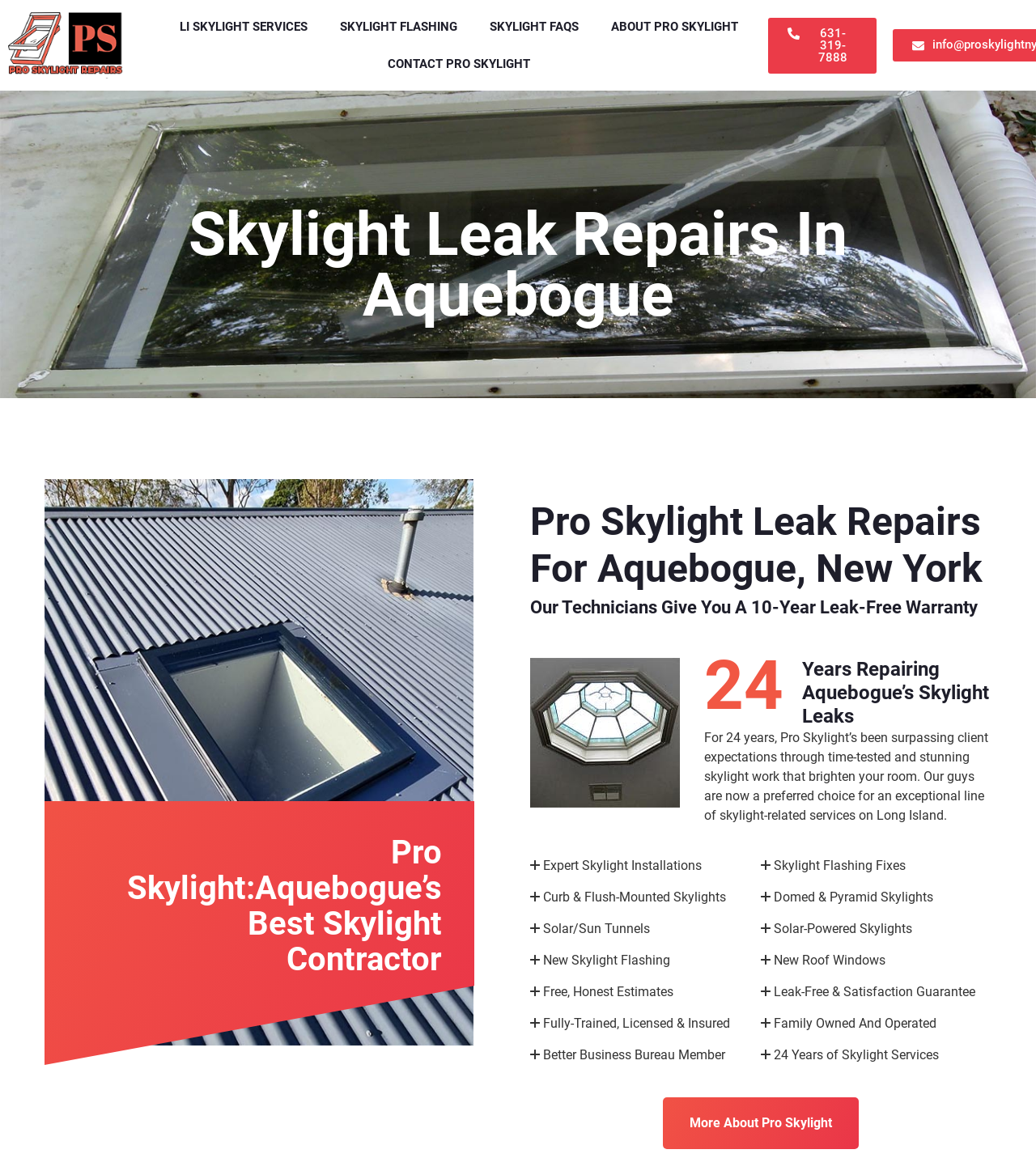Locate the bounding box coordinates of the item that should be clicked to fulfill the instruction: "Learn more about LI skylight services".

[0.158, 0.007, 0.312, 0.039]